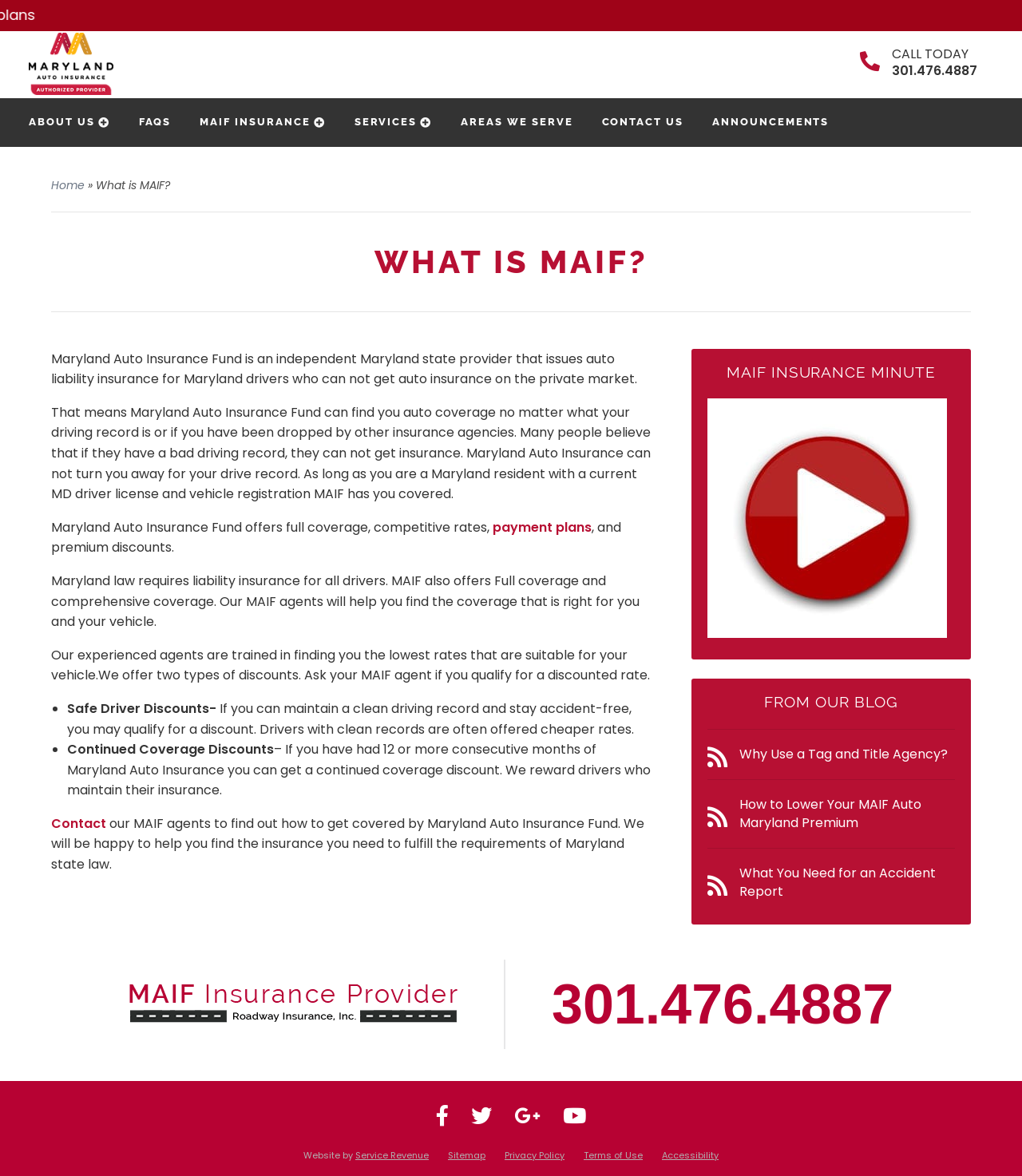Identify the bounding box coordinates of the part that should be clicked to carry out this instruction: "Learn more about MAIF".

[0.692, 0.531, 0.926, 0.547]